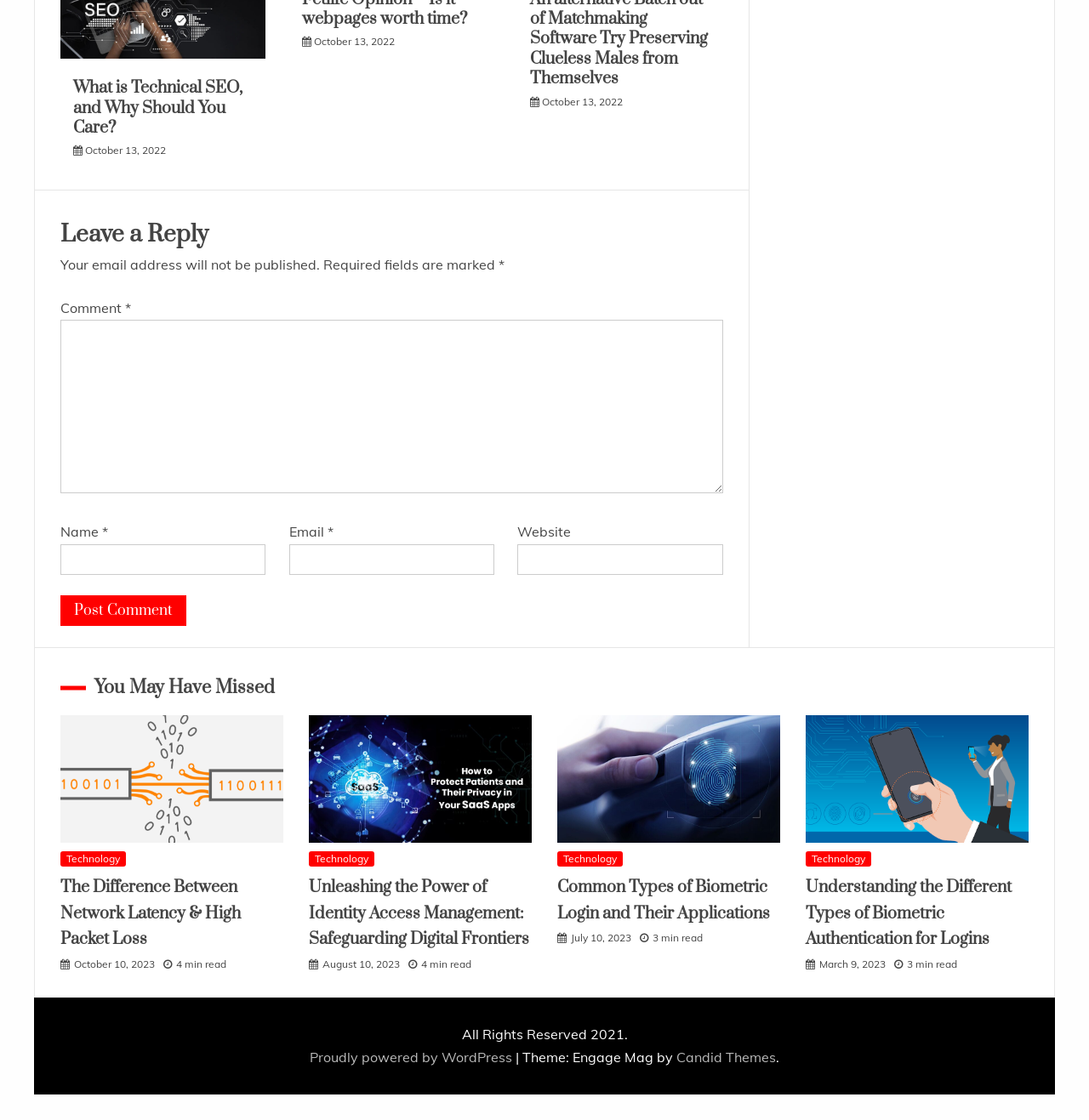Determine the bounding box coordinates of the area to click in order to meet this instruction: "Post a comment".

[0.055, 0.531, 0.171, 0.559]